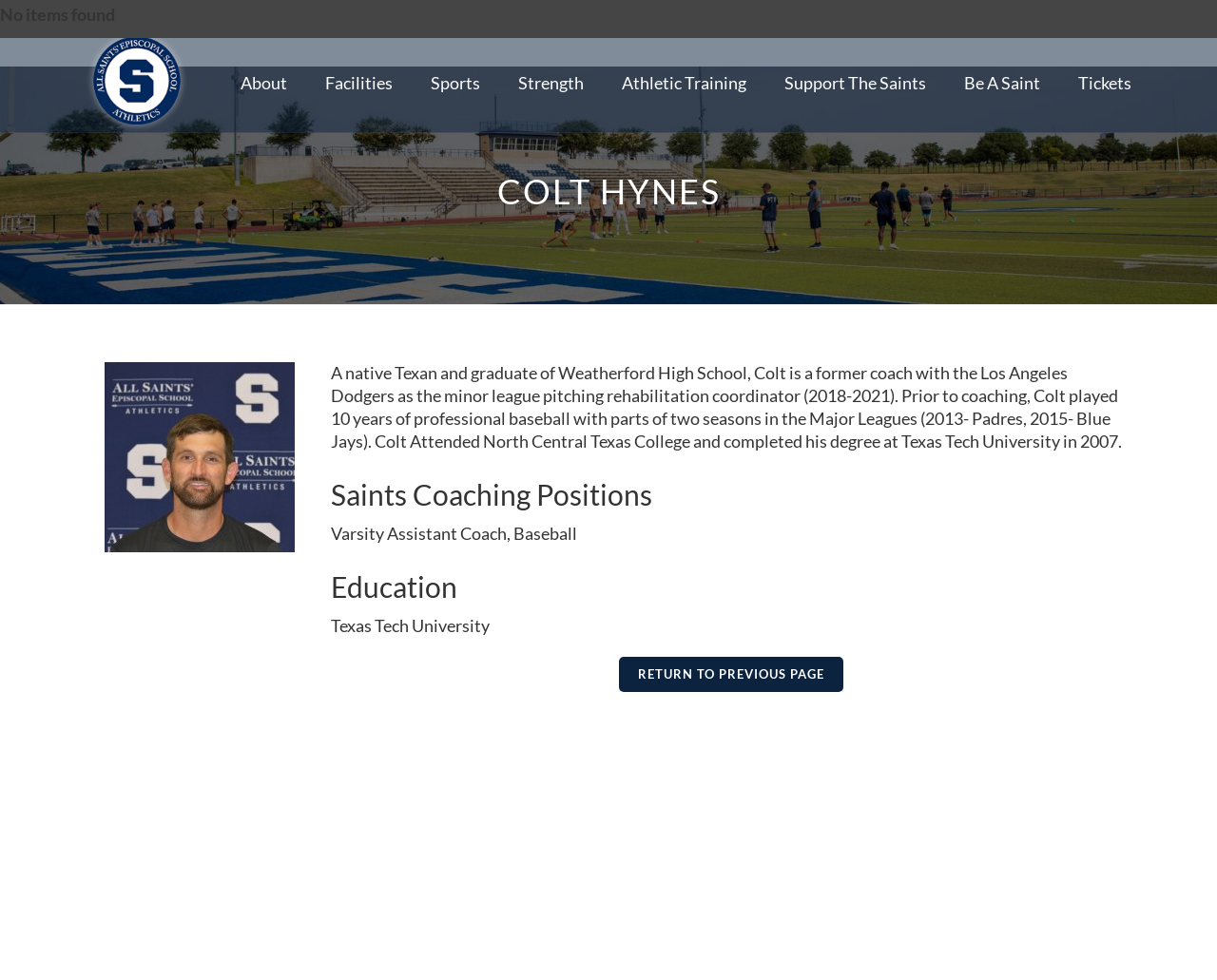Locate the bounding box coordinates of the clickable area needed to fulfill the instruction: "go to Support The Saints".

[0.629, 0.073, 0.777, 0.096]